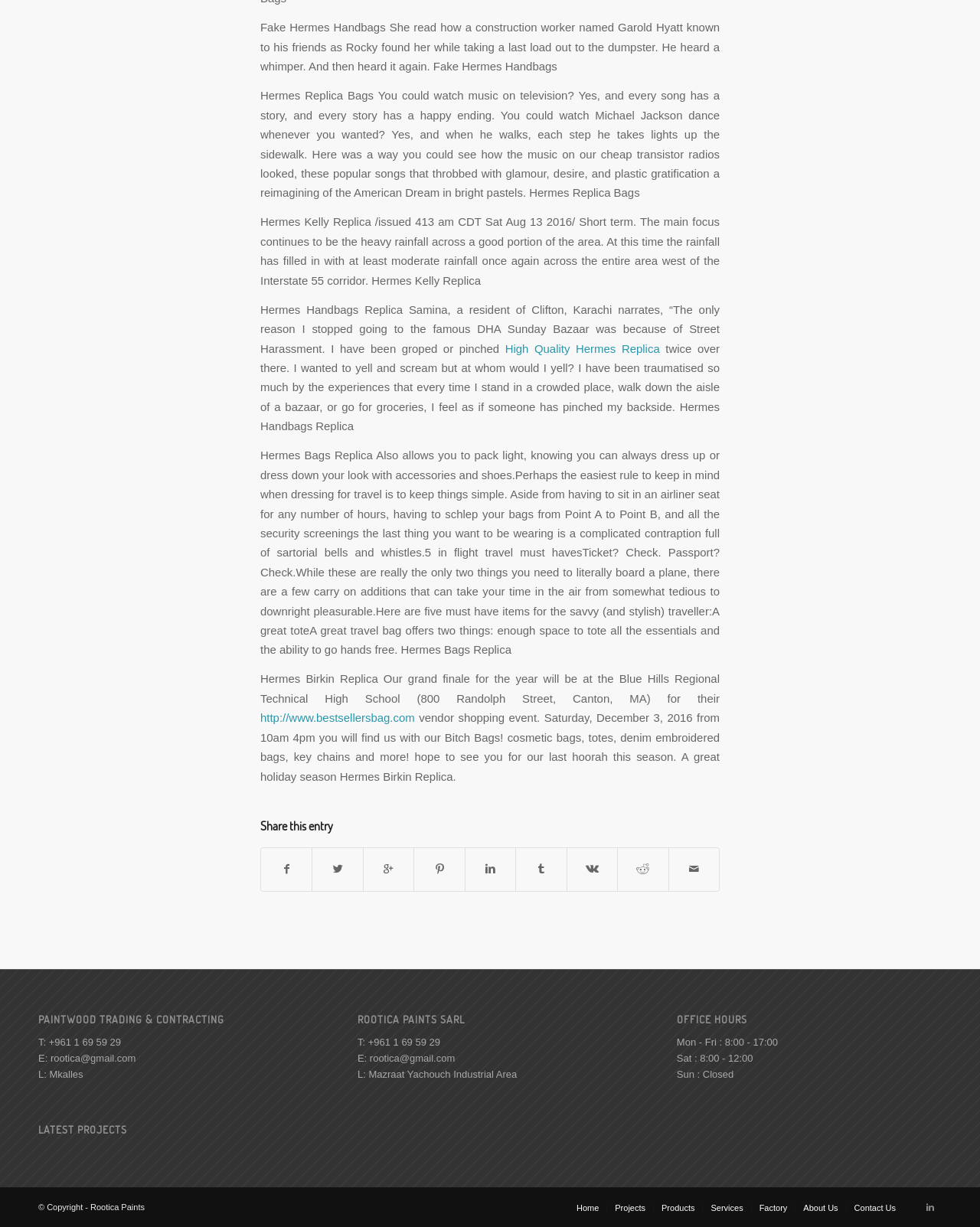Refer to the element description Linkedin and identify the corresponding bounding box in the screenshot. Format the coordinates as (top-left x, top-left y, bottom-right x, bottom-right y) with values in the range of 0 to 1.

[0.938, 0.974, 0.961, 0.993]